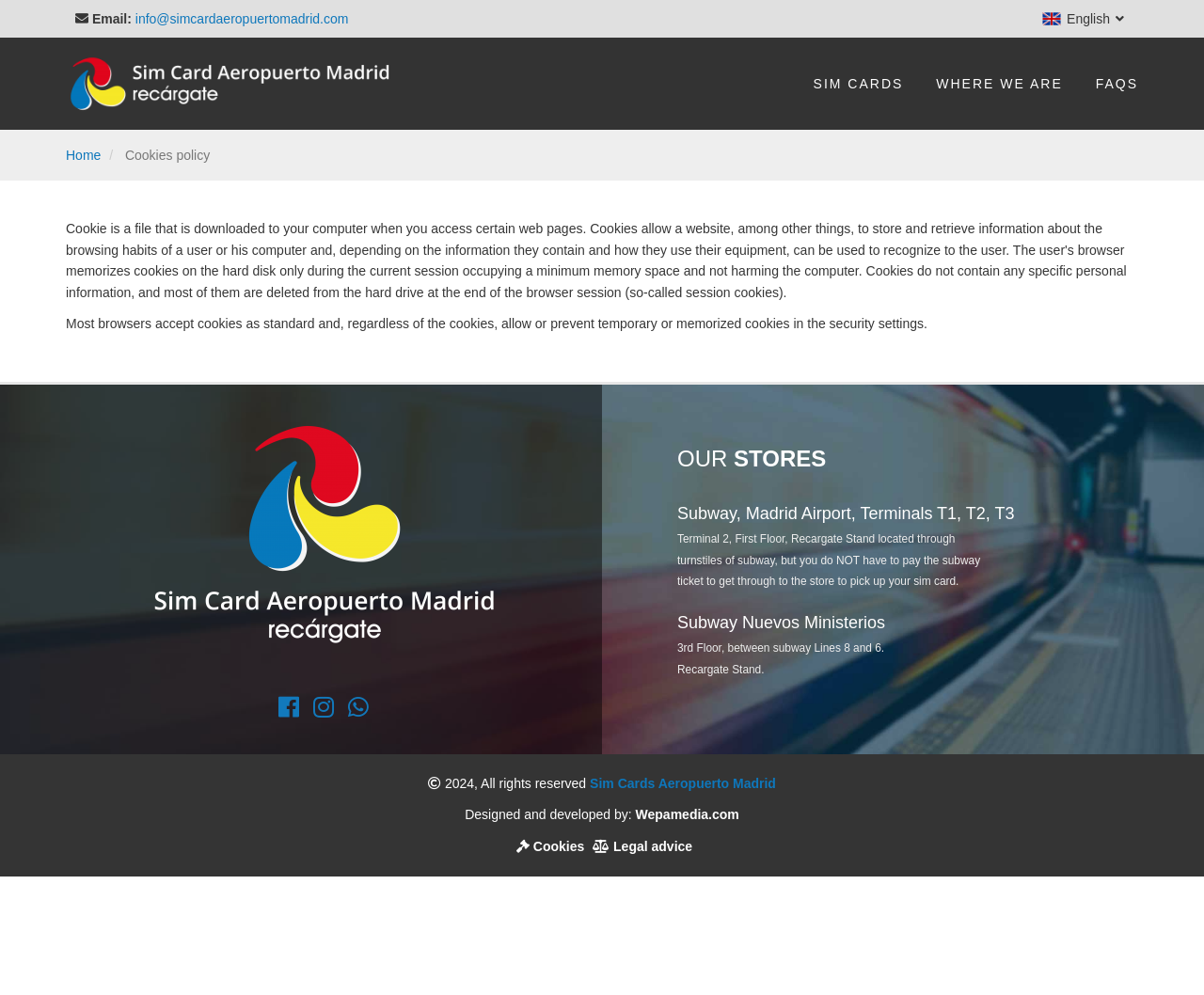Determine the bounding box for the UI element described here: "Legal advice".

[0.488, 0.843, 0.575, 0.858]